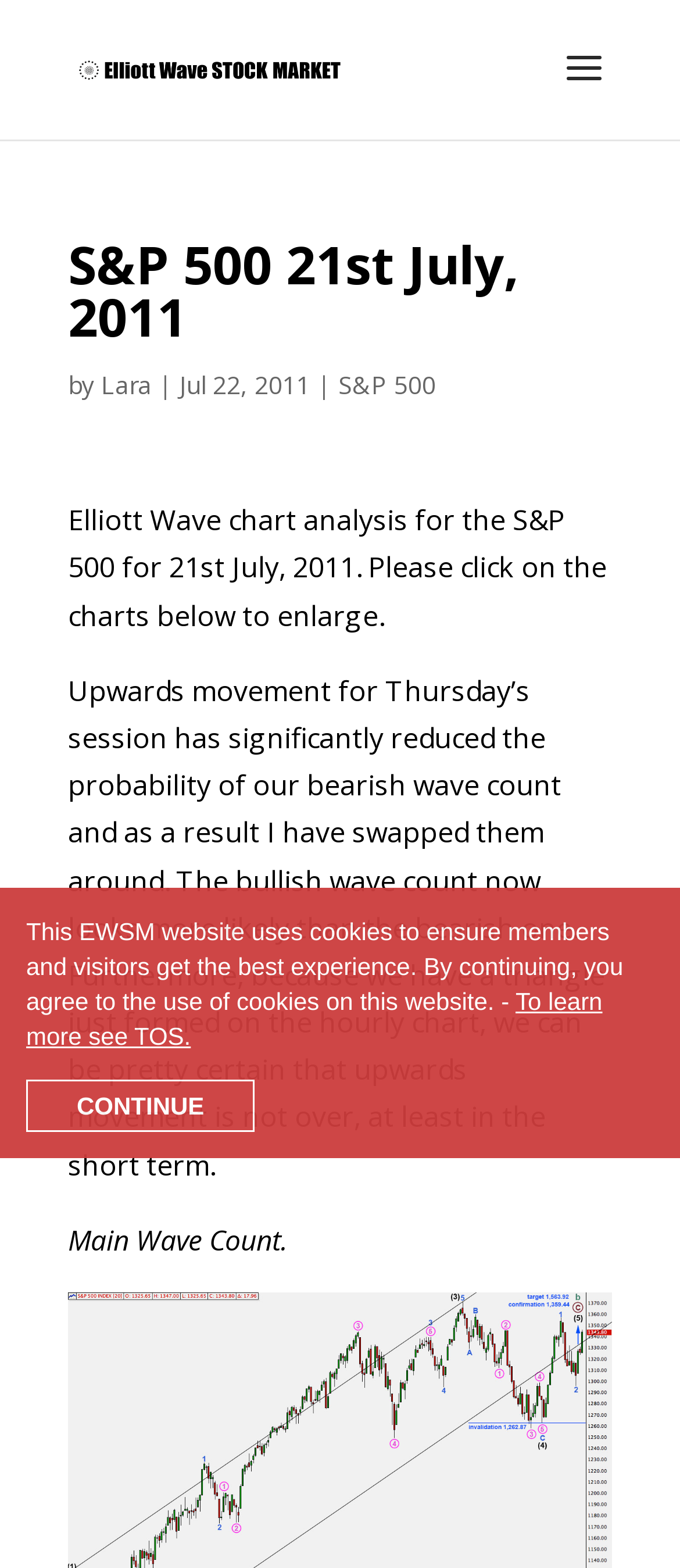What is the date of the S&P 500 analysis?
Offer a detailed and full explanation in response to the question.

I found the date by looking at the text 'Jul 22, 2011' which is located below the heading 'S&P 500 21st July, 2011' and above the text 'Elliott Wave chart analysis for the S&P 500 for 21st July, 2011.'